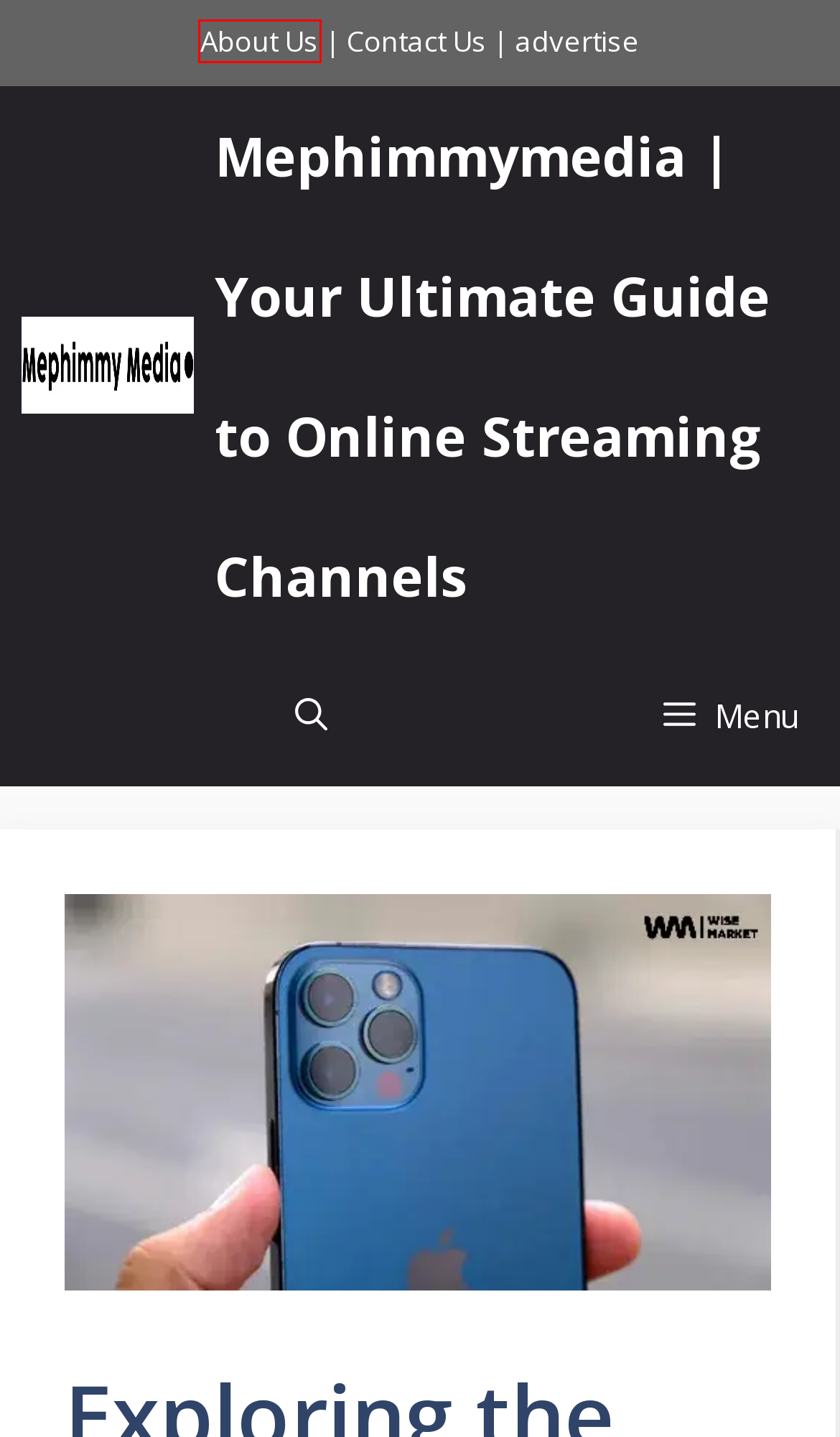Inspect the provided webpage screenshot, concentrating on the element within the red bounding box. Select the description that best represents the new webpage after you click the highlighted element. Here are the candidates:
A. About Us
B. Crypto Archives | Mephimmymedia | Your Ultimate Guide to Online Streaming Channels
C. Politics Archives | Mephimmymedia | Your Ultimate Guide to Online Streaming Channels
D. Contact Us
E. Reviews Archives | Mephimmymedia | Your Ultimate Guide to Online Streaming Channels
F. Mephimmy Media - Latest News of All Posts
G. Buy Mobile Phones & Laptops in NZ | Wise Market NZ
H. Gaming Archives | Mephimmymedia | Your Ultimate Guide to Online Streaming Channels

A